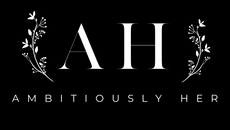Answer the question briefly using a single word or phrase: 
What is written below the initials 'AH'?

Full name 'AMBITIOUSLY HER'